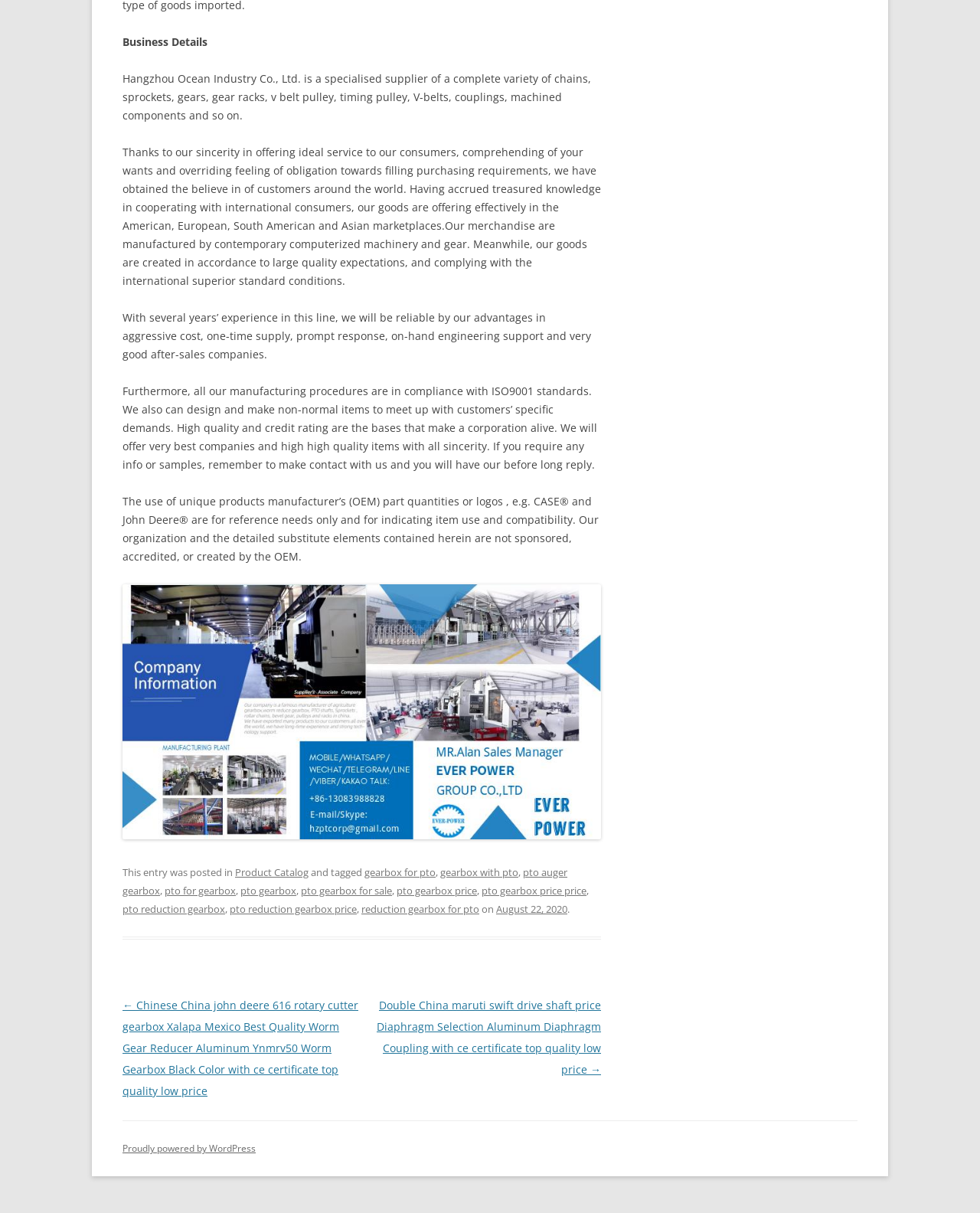Please respond to the question using a single word or phrase:
What is the standard followed by the company's manufacturing process?

ISO9001